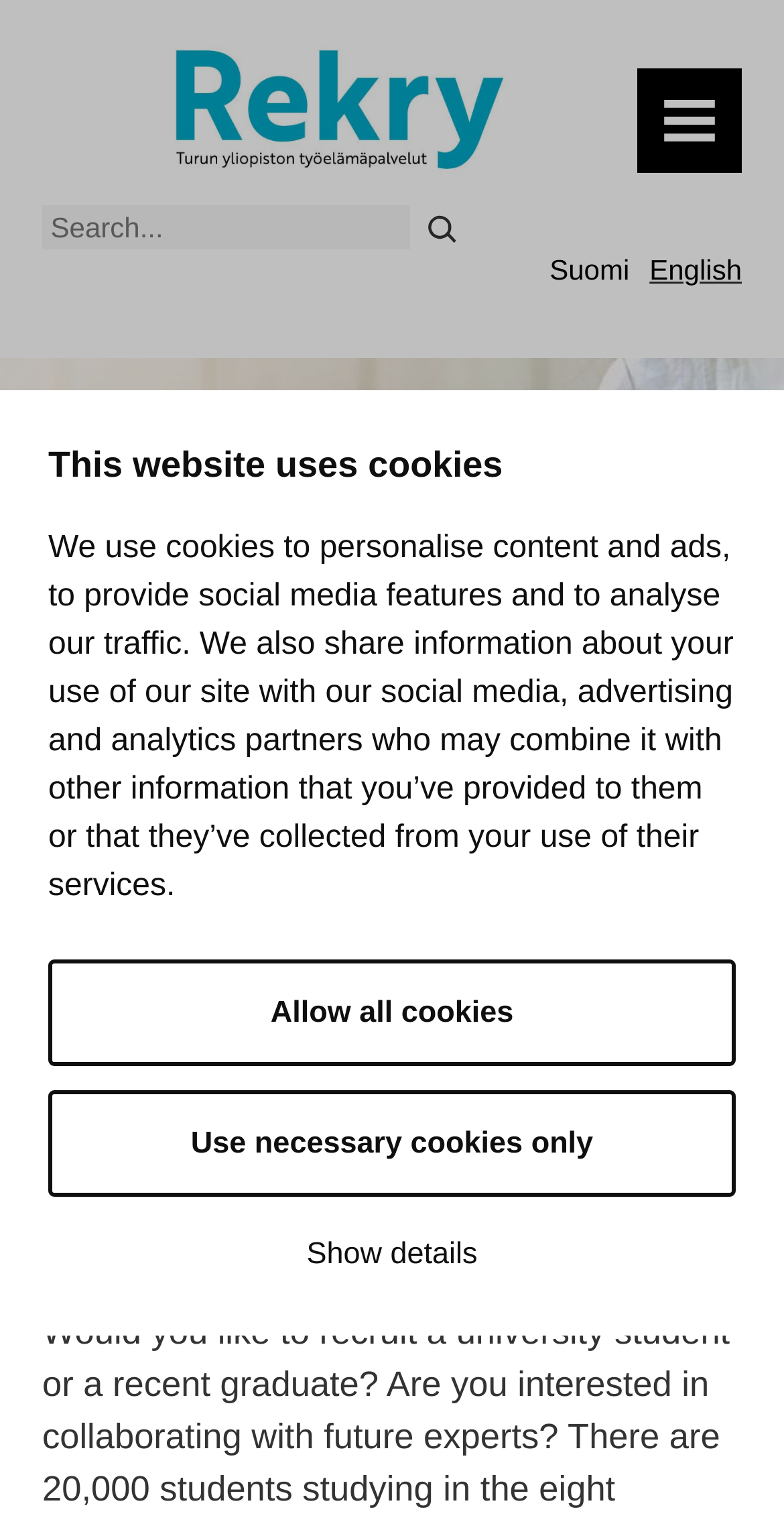Extract the top-level heading from the webpage and provide its text.

Services for employers